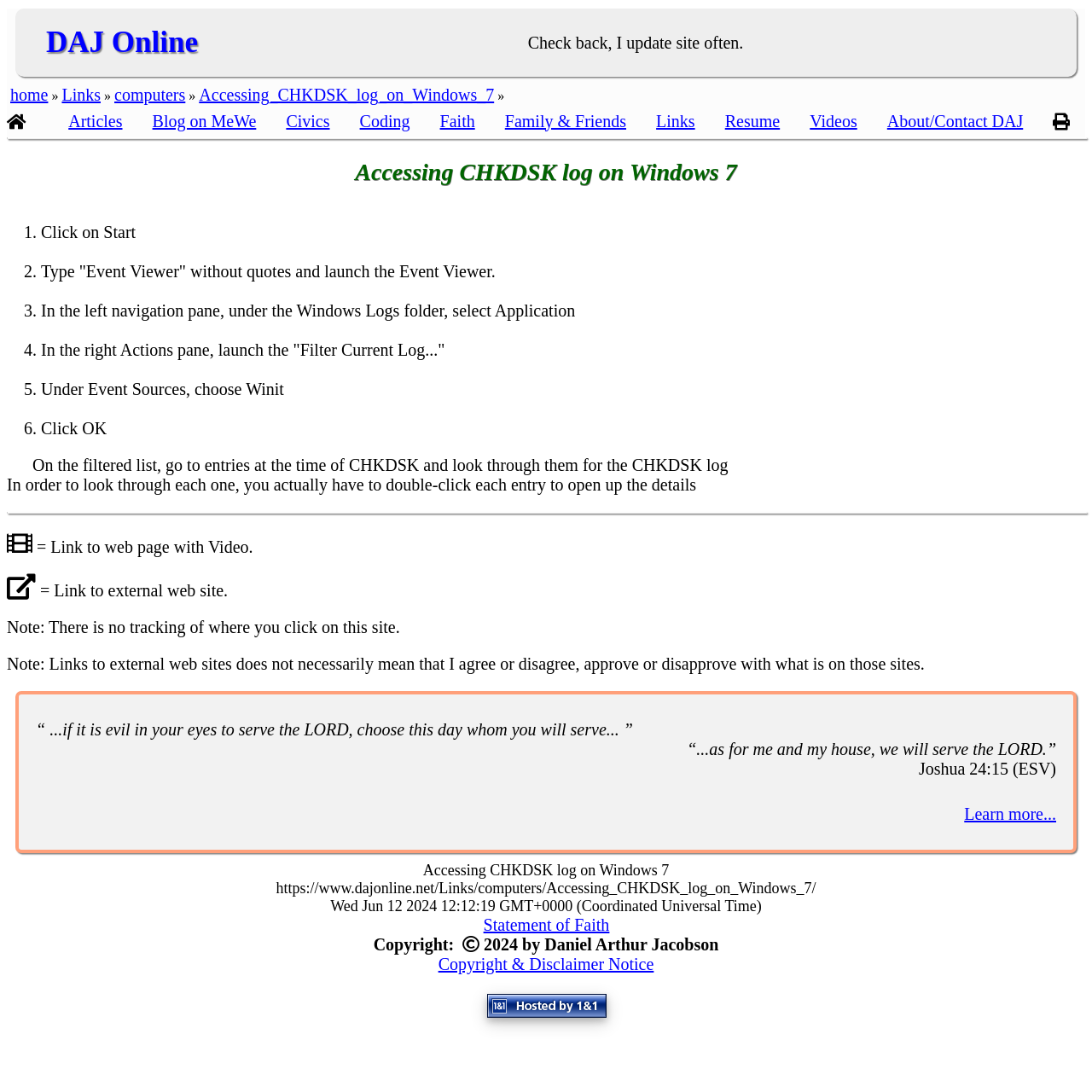Articulate a detailed summary of the webpage's content and design.

The webpage is about accessing the CHKDSK log on Windows 7. At the top, there is a heading "DAJ Online" with a link to the website. Below it, there is a static text "Check back, I update site often." followed by a navigation menu with links to "home", "Links", "computers", and the current page "Accessing_CHKDSK_log_on_Windows_7".

On the left side, there is a vertical menu with links to various categories such as "Articles", "Blog on MeWe", "Civics", "Coding", "Faith", "Family & Friends", "Links", "Resume", "Videos", and "About/Contact DAJ". 

The main content of the page is a step-by-step guide on how to access the CHKDSK log on Windows 7. The guide consists of six steps, each with a list marker (1., 2., 3., etc.) and a brief description of the action to take. The steps include clicking on Start, typing "Event Viewer" and launching it, navigating to the Application log, filtering the log, and looking for CHKDSK log entries.

Below the guide, there is a paragraph of text explaining how to look through each log entry. Further down, there is a link to a web page with a video and a note about not tracking clicks on the site. There is also a disclaimer about links to external websites.

At the bottom of the page, there is a blockquote with a biblical quote and a link to learn more. Below it, there is a copyright notice with the date and the author's name, followed by a link to a copyright and disclaimer notice. Finally, there is a link to the hosting provider "1and1" with an accompanying image.